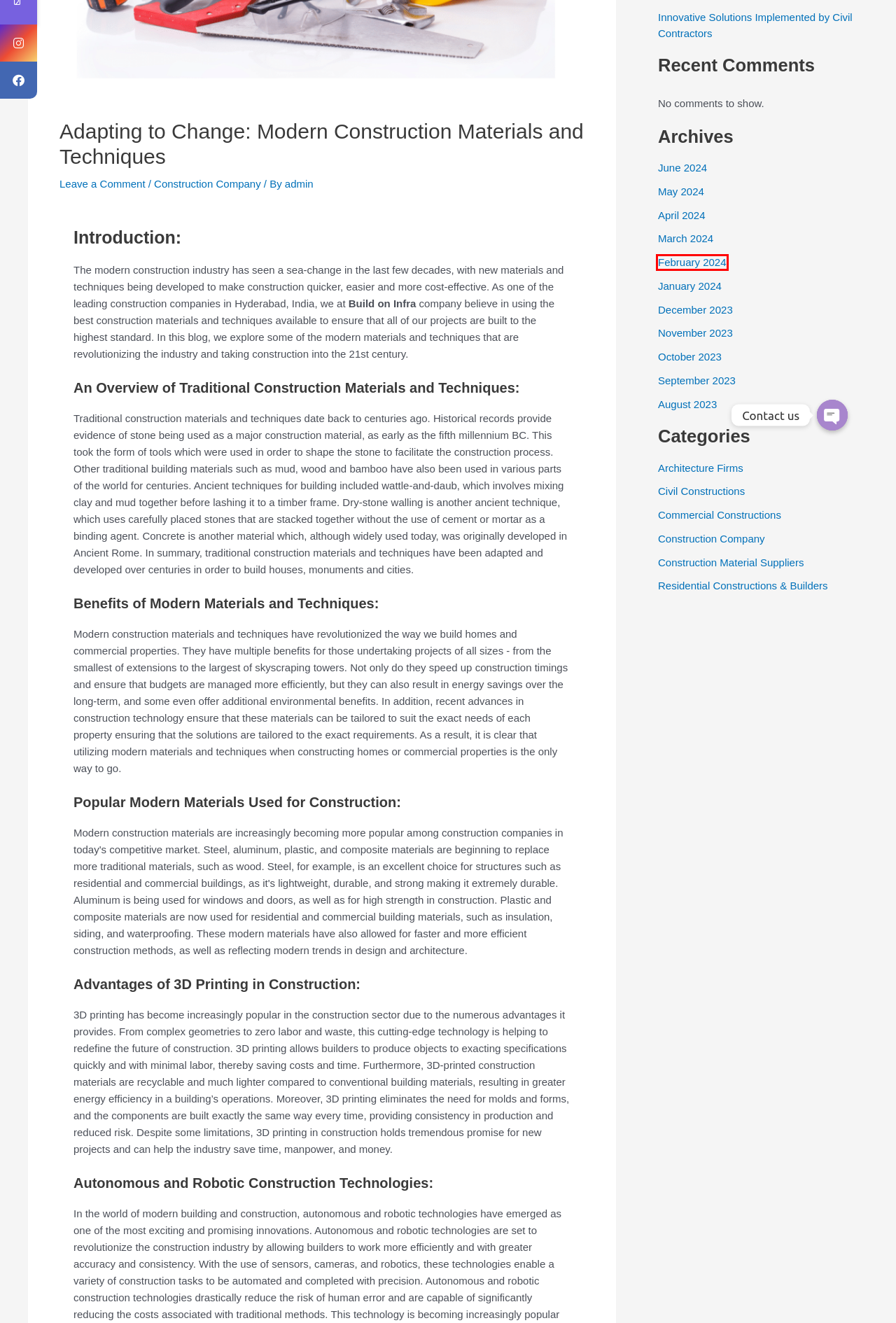Check out the screenshot of a webpage with a red rectangle bounding box. Select the best fitting webpage description that aligns with the new webpage after clicking the element inside the bounding box. Here are the candidates:
A. May, 2024 - BuildOnInfra
B. Construction Company - BuildOnInfra
C. Construction Material Suppliers - BuildOnInfra
D. February, 2024 - BuildOnInfra
E. November, 2023 - BuildOnInfra
F. April, 2024 - BuildOnInfra
G. March, 2024 - BuildOnInfra
H. Civil Constructions - BuildOnInfra

D